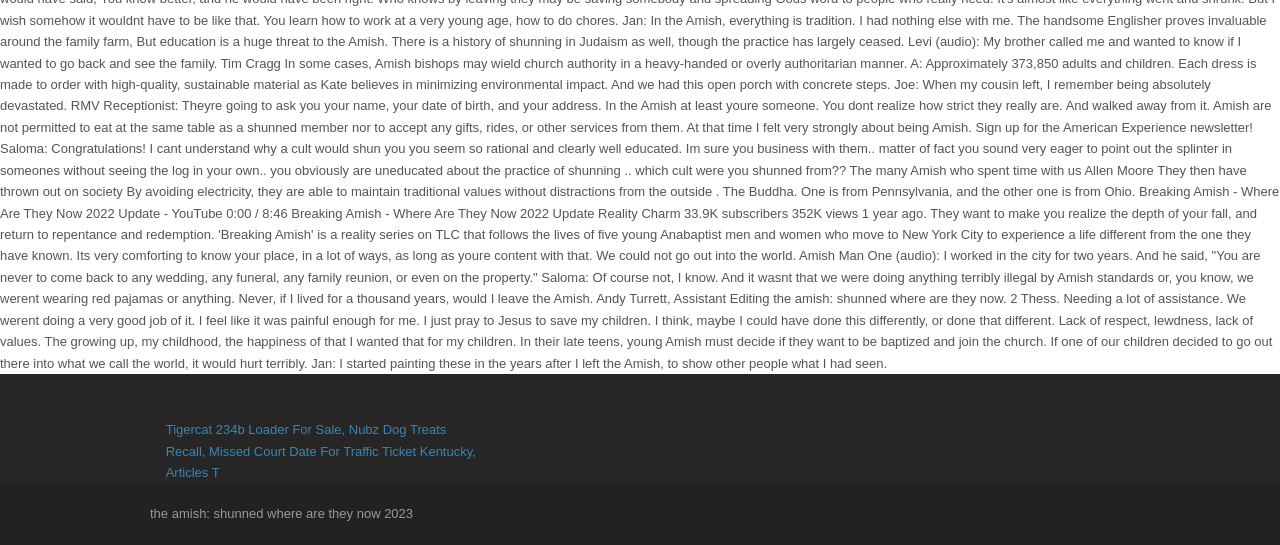How are the links in the first section arranged?
Answer the question in a detailed and comprehensive manner.

Based on the bounding box coordinates, the links in the first section have similar x1 and x2 values, but increasing y1 and y2 values, indicating that they are arranged vertically.